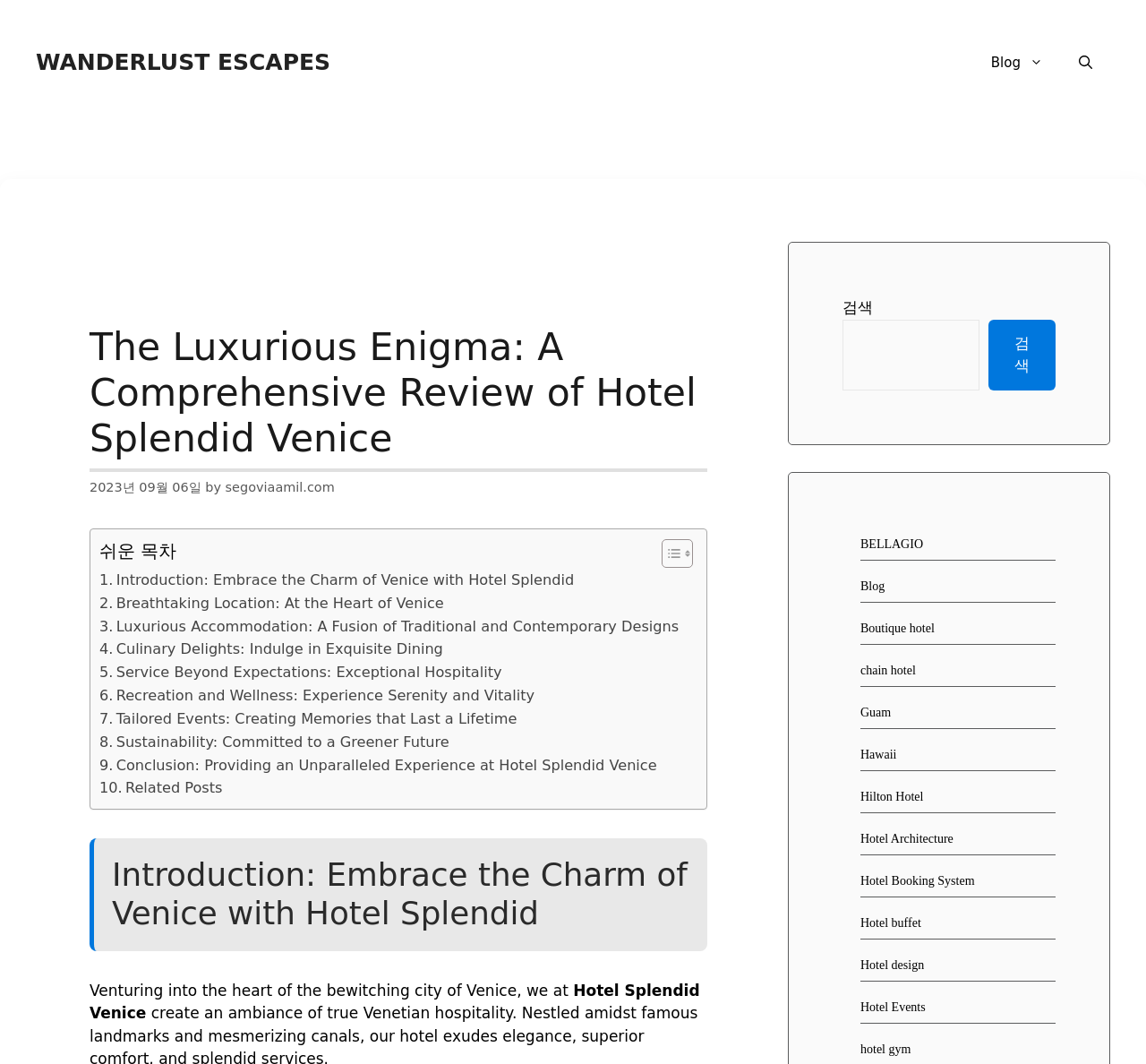Please answer the following question using a single word or phrase: 
What is the location of the hotel?

Venice